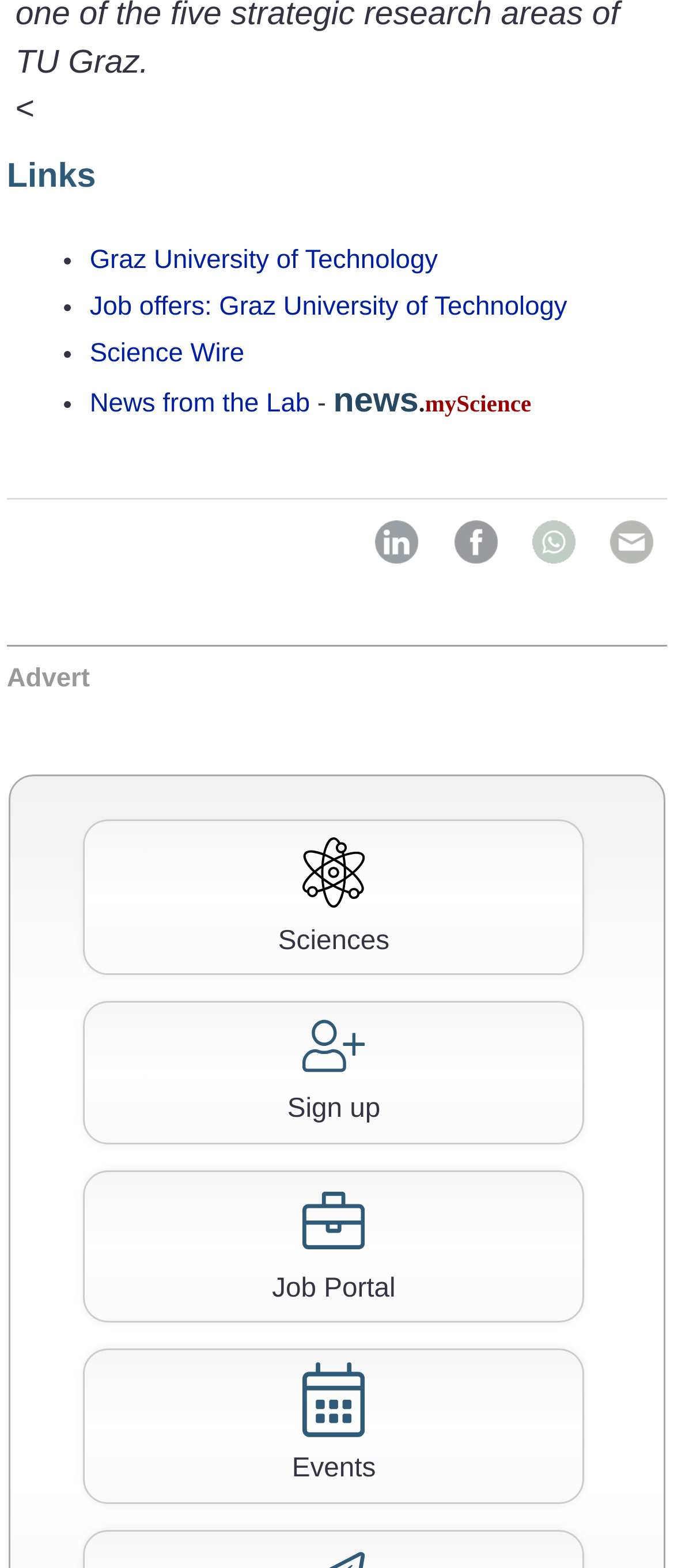Please find and report the bounding box coordinates of the element to click in order to perform the following action: "Check the news from the Lab". The coordinates should be expressed as four float numbers between 0 and 1, in the format [left, top, right, bottom].

[0.133, 0.248, 0.46, 0.267]